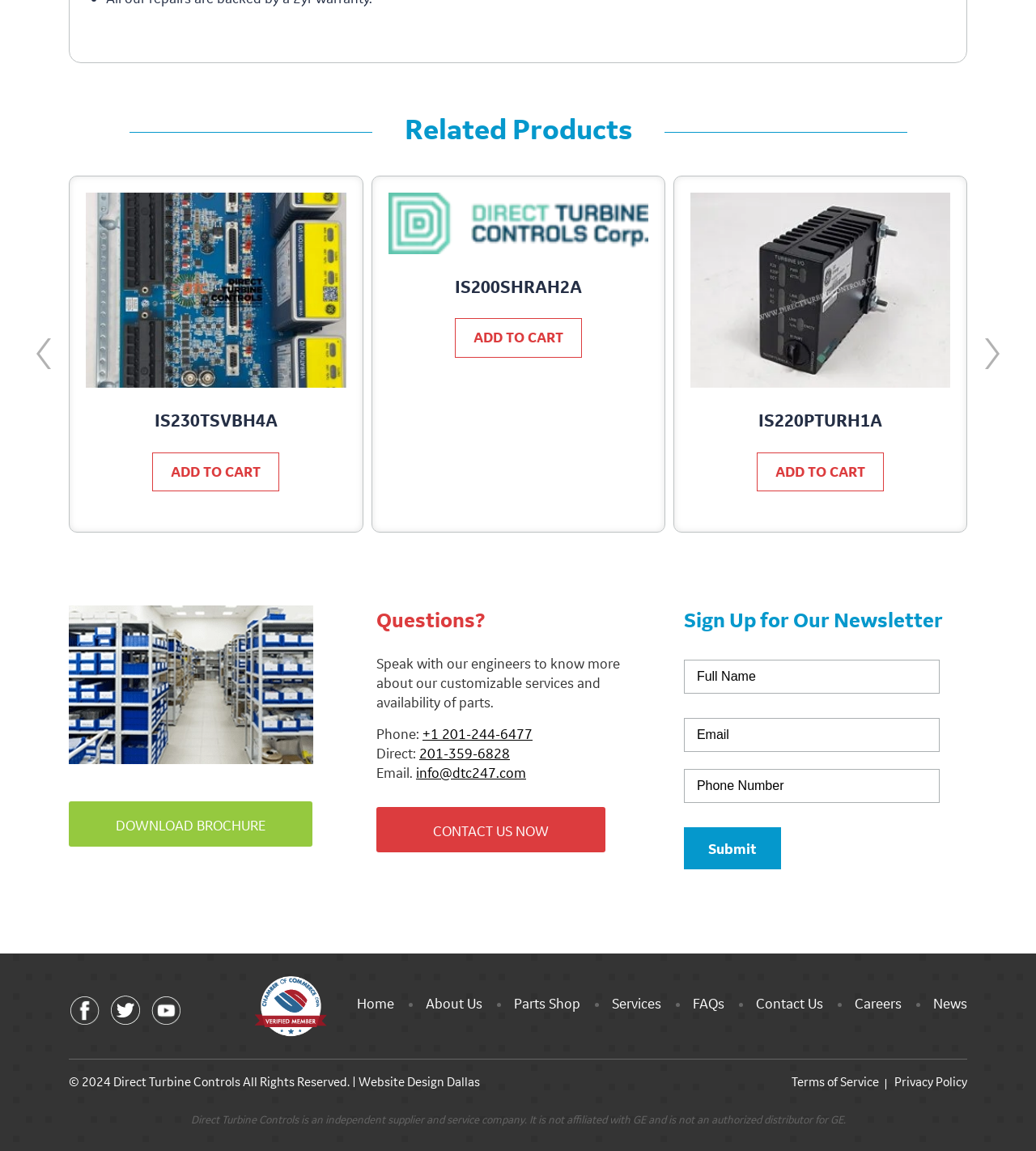Could you specify the bounding box coordinates for the clickable section to complete the following instruction: "Follow the link to खोड़ी"?

None